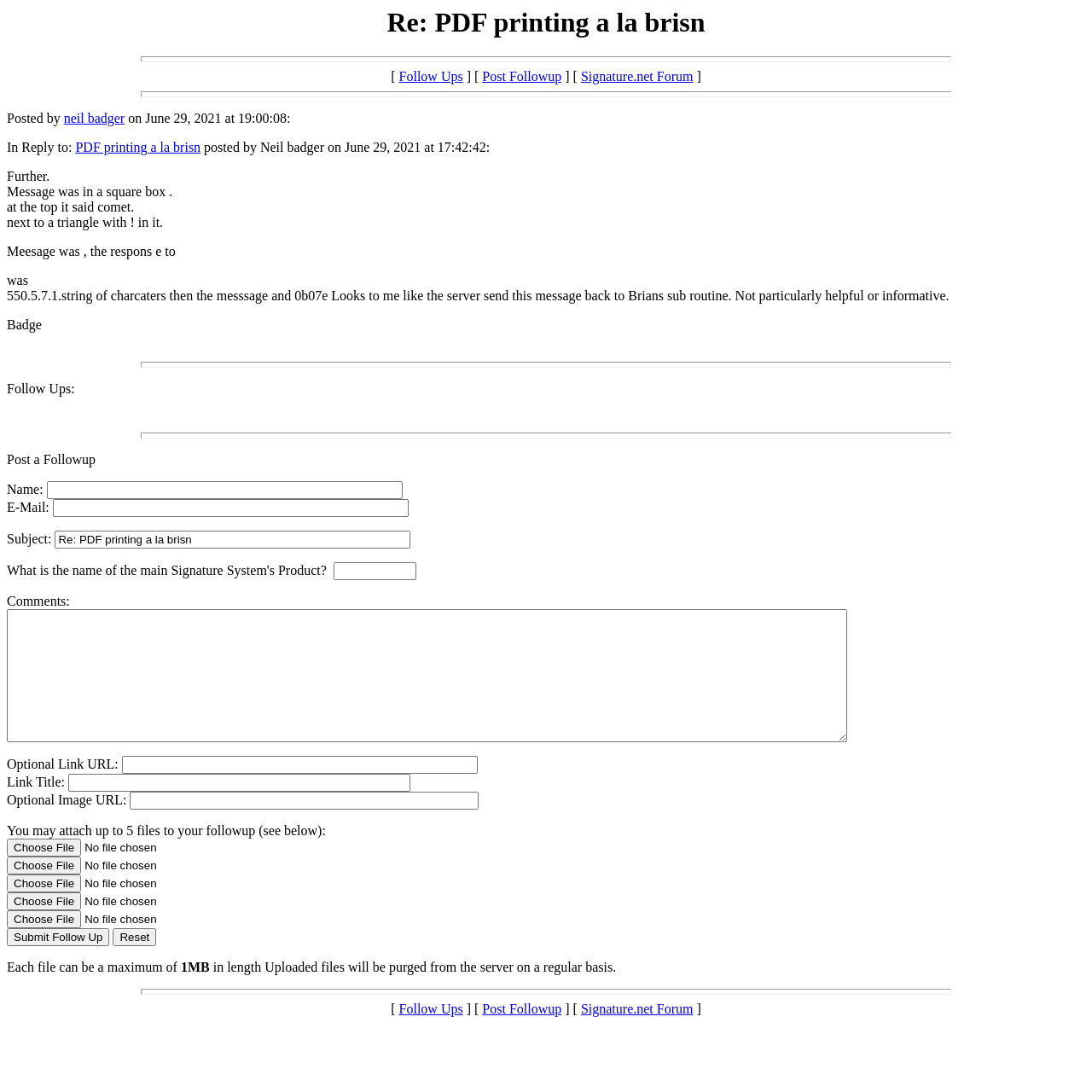Determine the bounding box coordinates for the clickable element required to fulfill the instruction: "Read the 'Welcome to Sell Iphone!' message". Provide the coordinates as four float numbers between 0 and 1, i.e., [left, top, right, bottom].

None